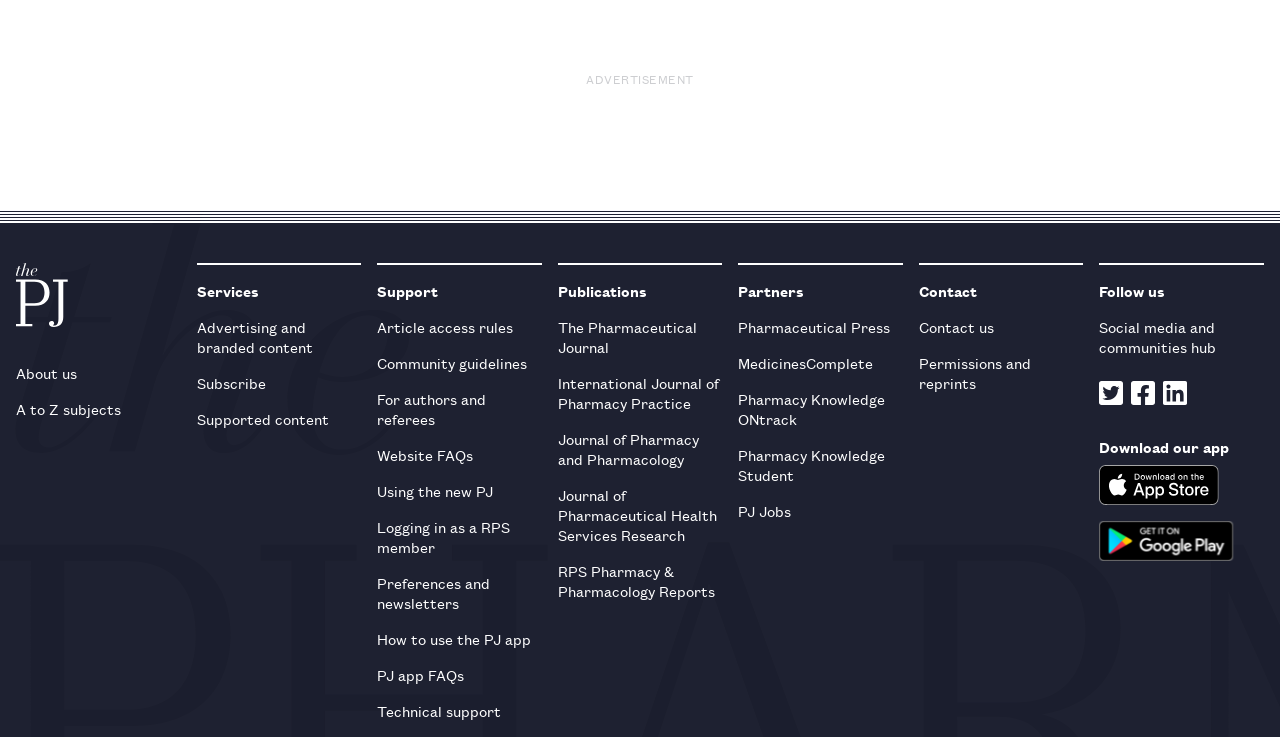Provide a single word or phrase to answer the given question: 
What social media platforms can I follow PJ on?

Twitter, Facebook, Linkedin